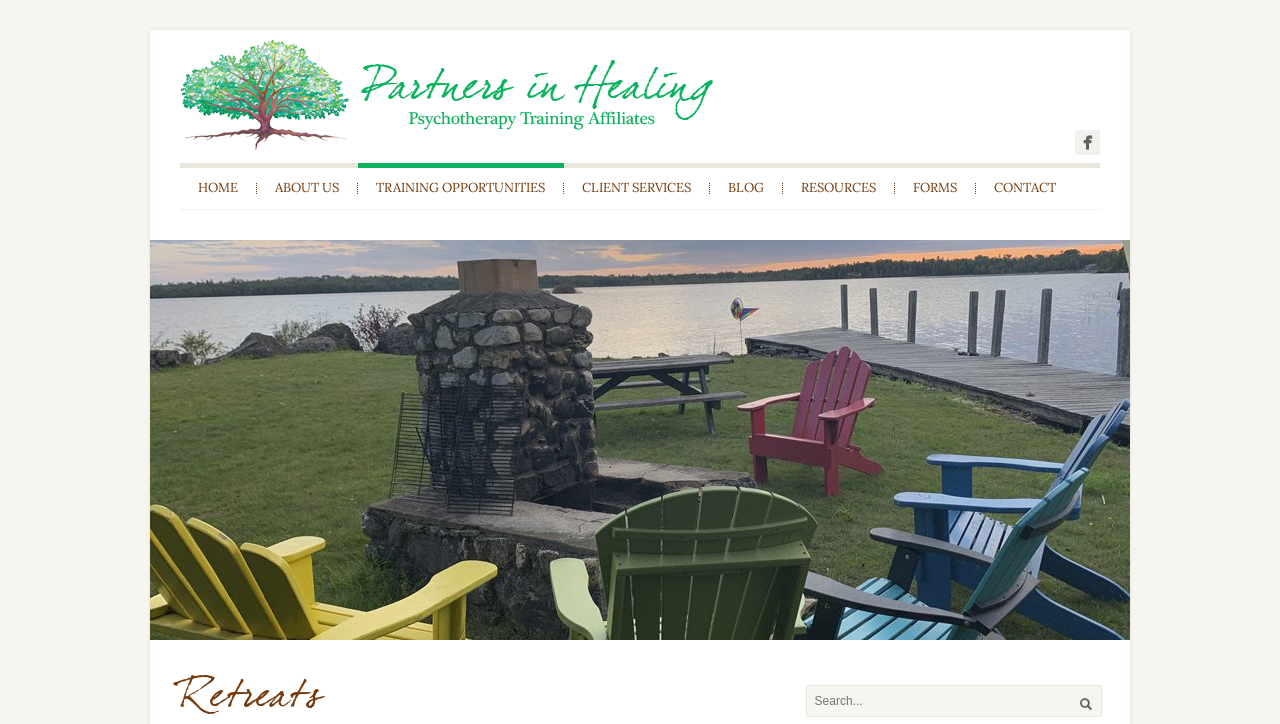Please determine the bounding box coordinates of the element's region to click in order to carry out the following instruction: "Search for something". The coordinates should be four float numbers between 0 and 1, i.e., [left, top, right, bottom].

[0.629, 0.946, 0.859, 0.99]